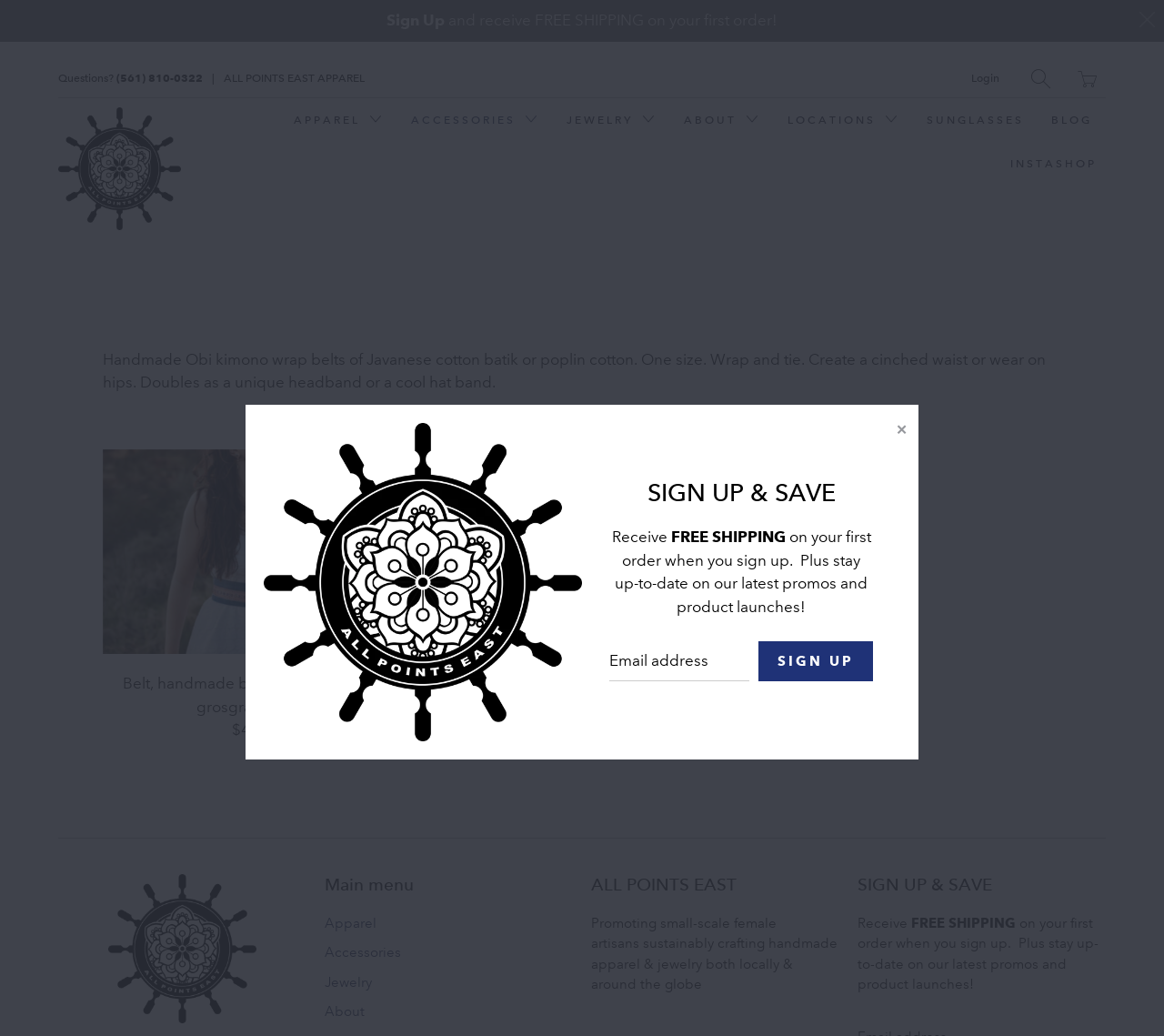Pinpoint the bounding box coordinates of the element to be clicked to execute the instruction: "View handmade belts".

[0.088, 0.433, 0.352, 0.631]